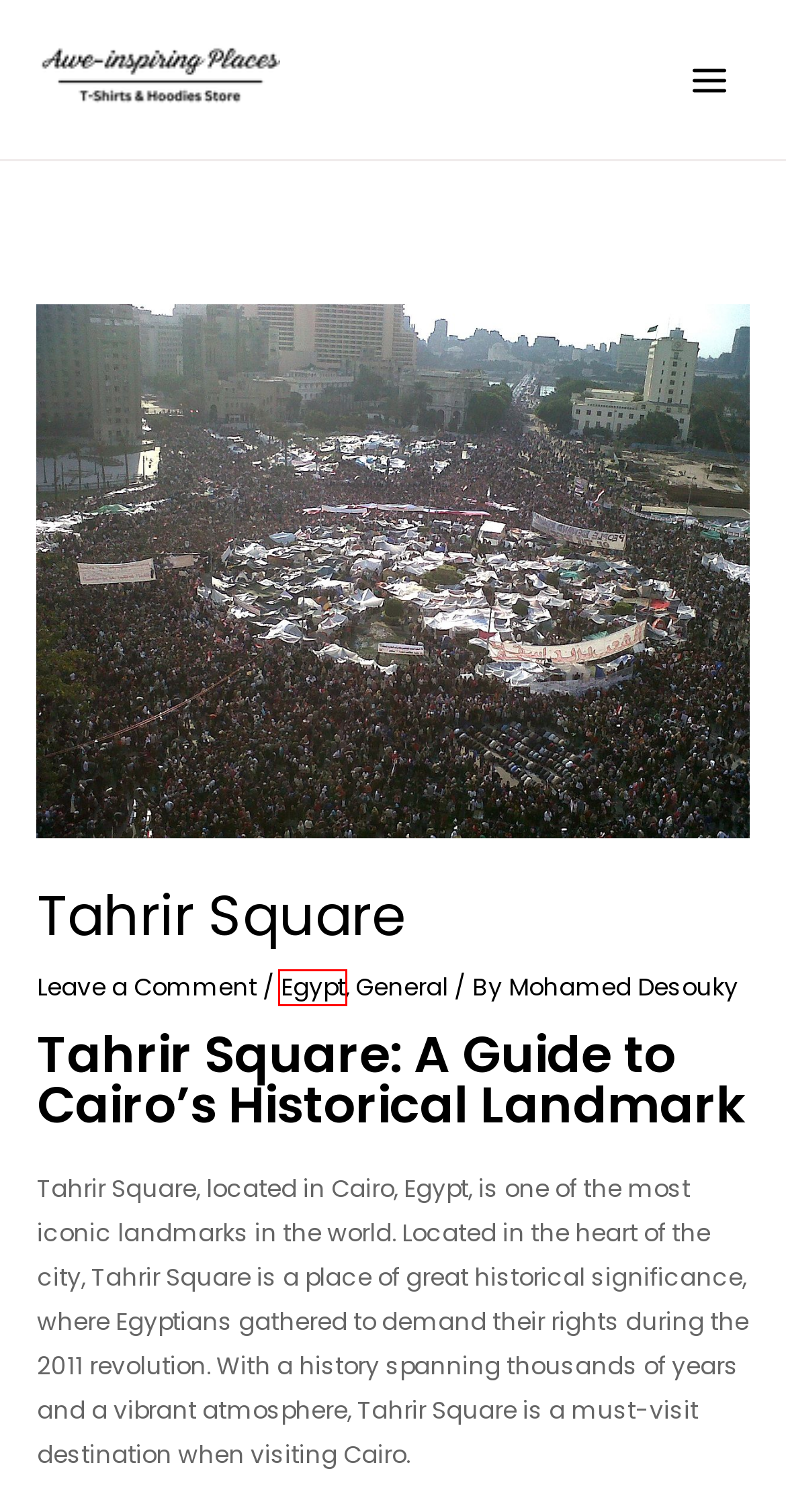Given a webpage screenshot with a UI element marked by a red bounding box, choose the description that best corresponds to the new webpage that will appear after clicking the element. The candidates are:
A. June 2019 - Awe-Inspiring Places
B. General - Awe-Inspiring Places
C. Tengenenge Art Community - Awe-inspiring Places
D. Scenic Splendors Store: Awe-Inspiring Places Tees & Hoodies
E. September 2018 - Awe-Inspiring Places
F. February 2024 - Awe-Inspiring Places
G. Egypt - Awe-Inspiring Places
H. Mohamed Desouky, Author at Awe-Inspiring Places

G